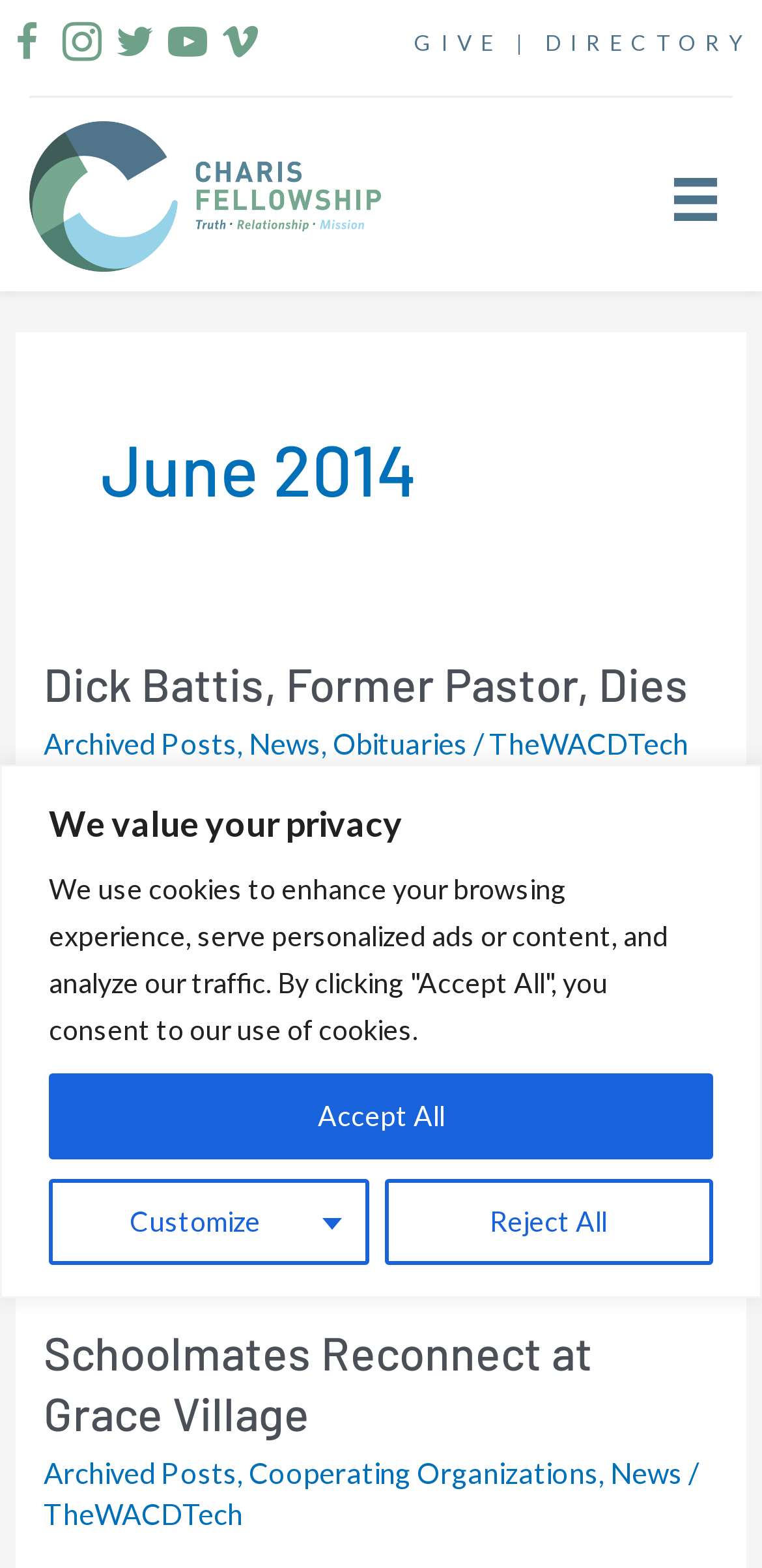What is the name of the person who passed away?
Please use the image to deliver a detailed and complete answer.

The webpage features an article with the title 'Dick Battis, Former Pastor, Dies', which suggests that Dick Battis is the person who passed away. The article provides more information about his death, including the date and location of his passing.